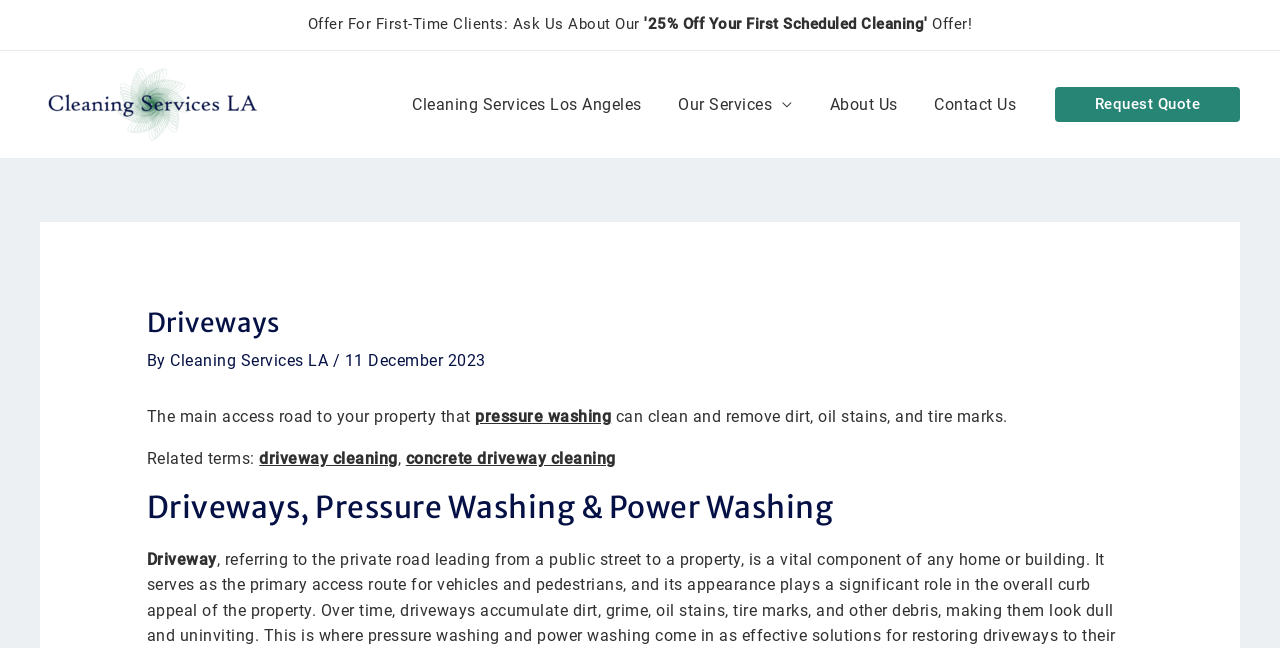What is the main topic of the webpage? Using the information from the screenshot, answer with a single word or phrase.

Driveways